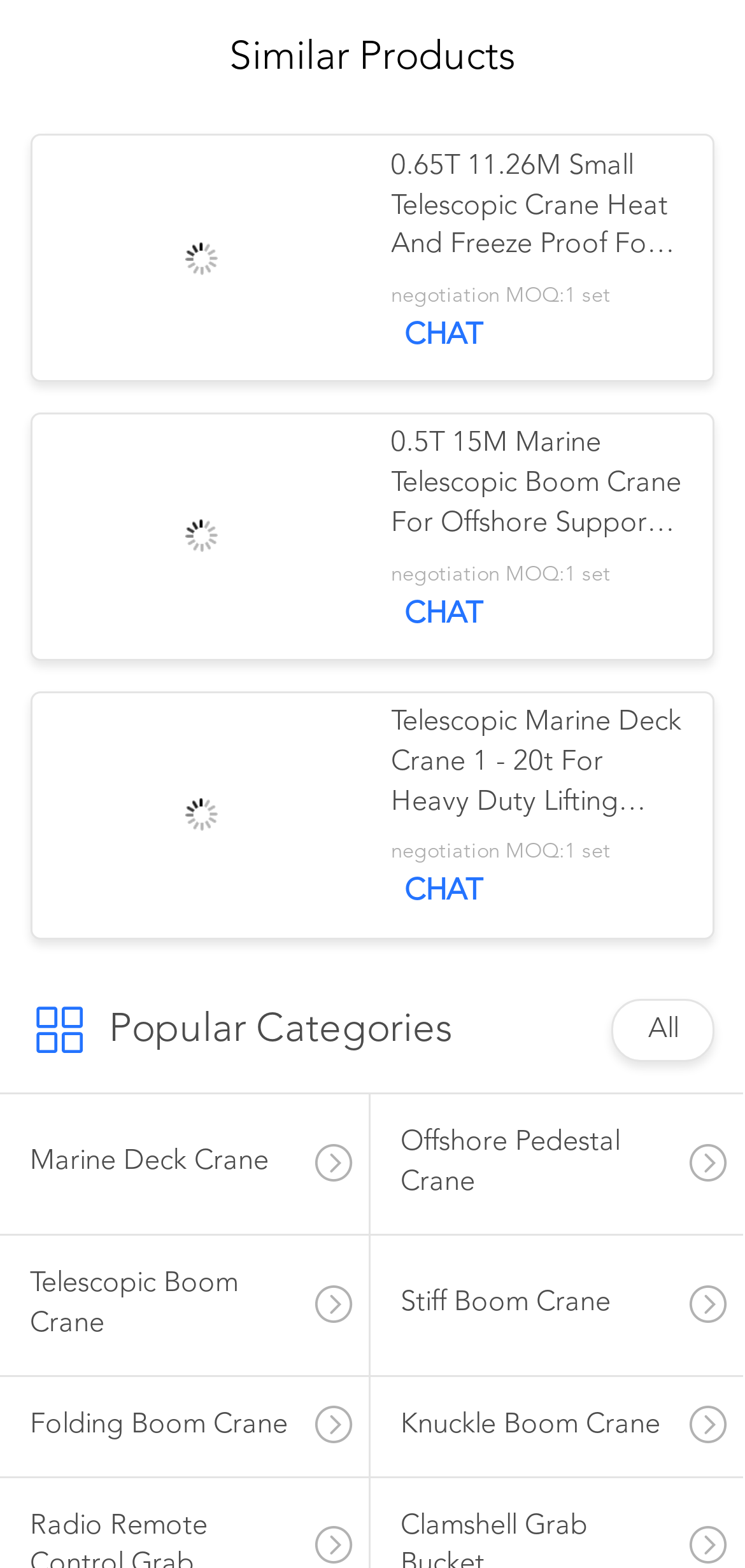Give a short answer using one word or phrase for the question:
What are the popular categories on this webpage?

Marine Deck Crane, Offshore Pedestal Crane, etc.